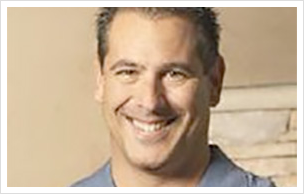Give a detailed account of the elements present in the image.

The image features Joe Manzella, known as the proprietor of TAPS Fish House & Brewery in Brea and Corona, and also The Catch in Anaheim. He smiles warmly, exuding a friendly and approachable demeanor. Joe is recognized for his passion for sandwiches and has dedicated time to explore regional favorites across the country. He has introduced the "Famous 50" sandwich program, showcasing various beloved sandwich styles each week, including classics like the Lobster Roll and the Cubano. His enthusiasm for culinary traditions and sandwich culture reflects his lifelong commitment to food and history.